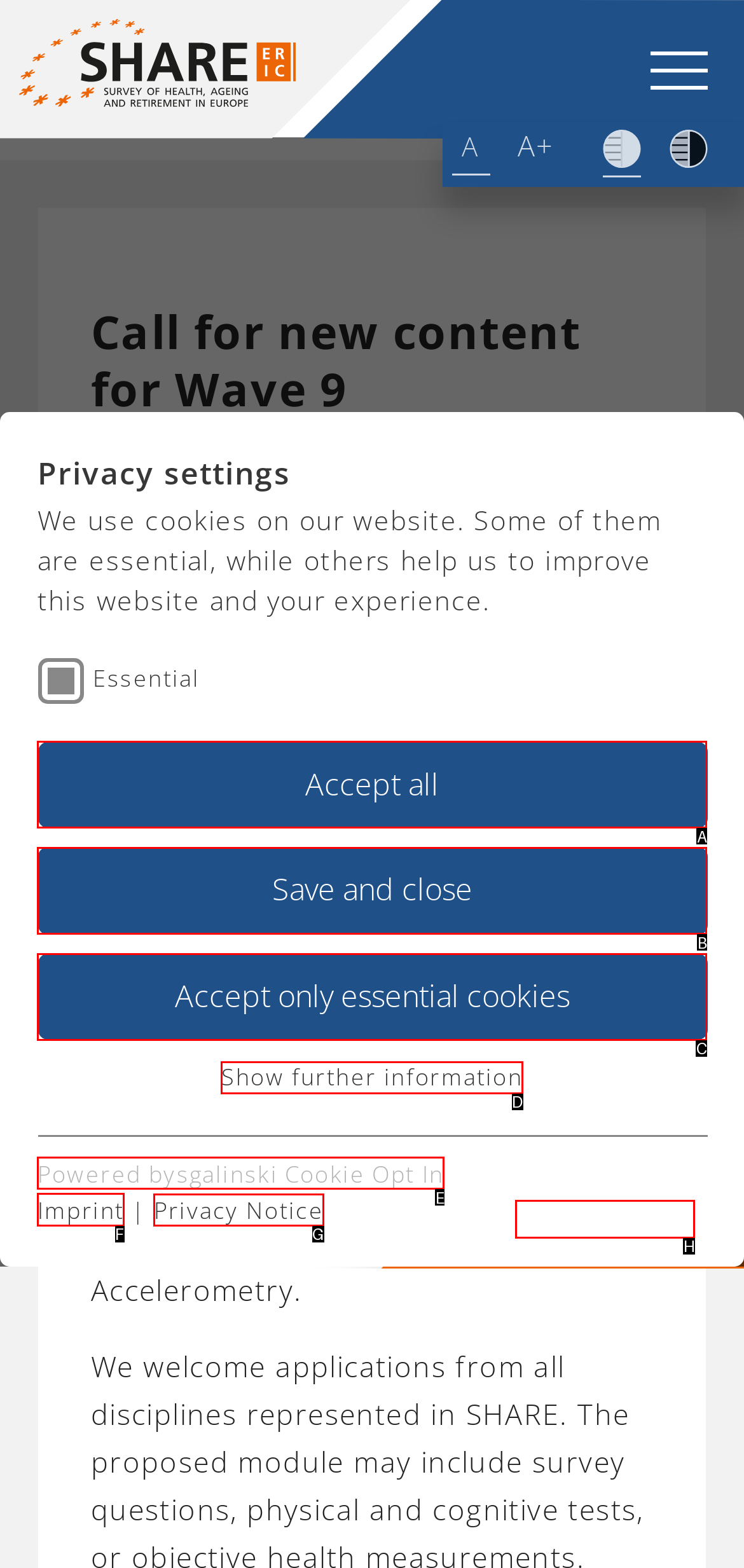Determine the HTML element to click for the instruction: Click the Imprint link.
Answer with the letter corresponding to the correct choice from the provided options.

F